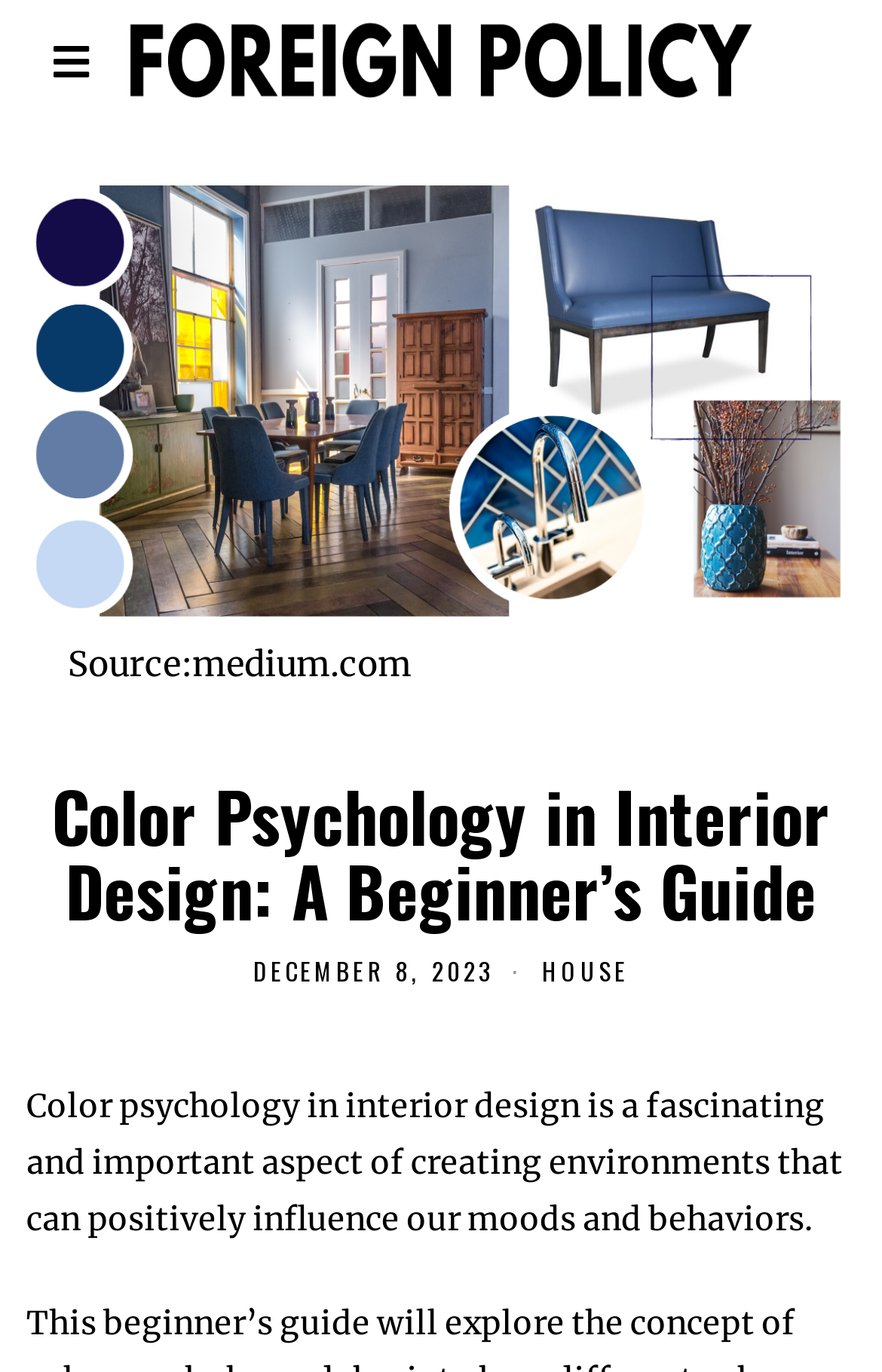What is the source of the image?
Based on the image content, provide your answer in one word or a short phrase.

medium.com